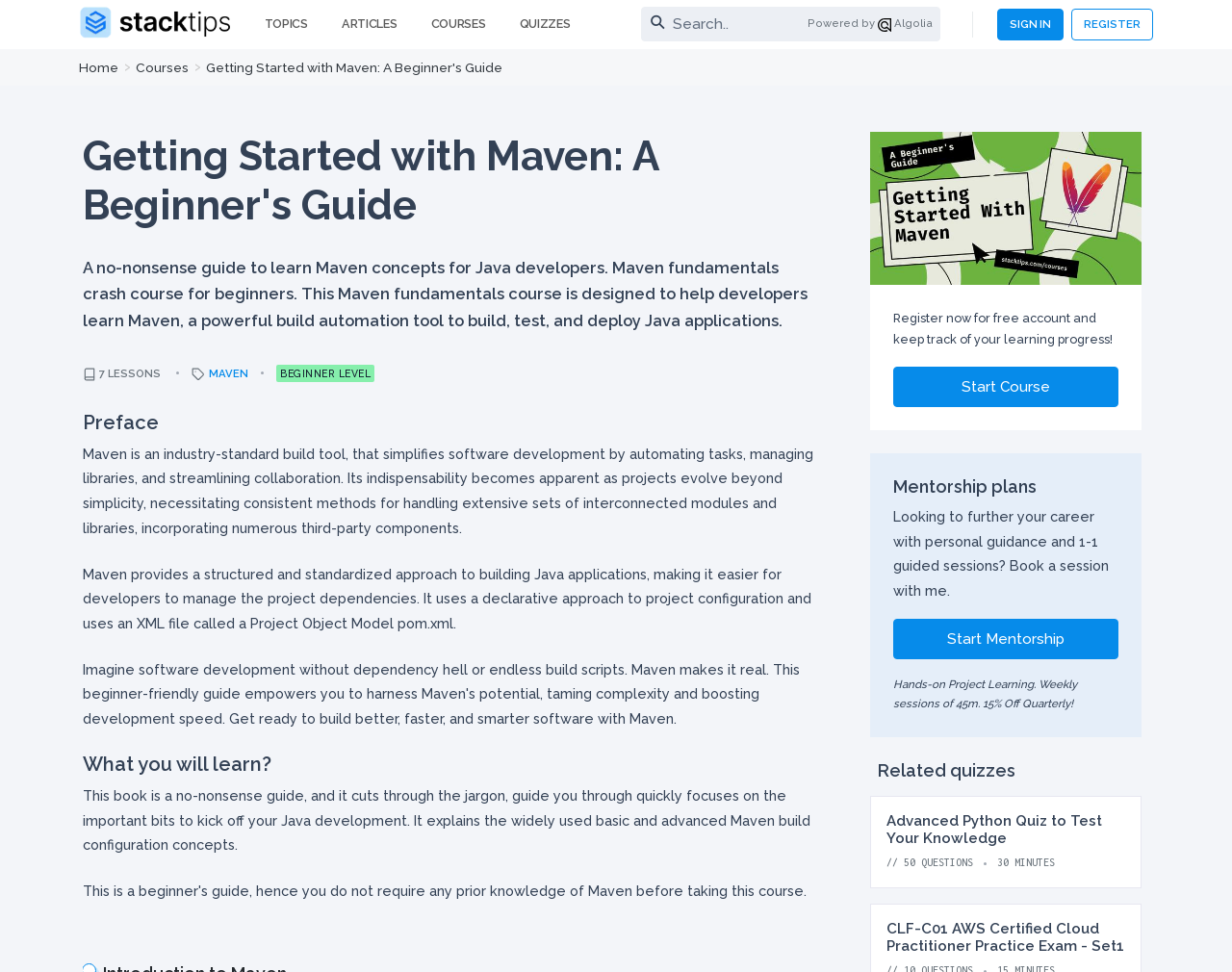Provide a short, one-word or phrase answer to the question below:
How many lessons are in the course?

7